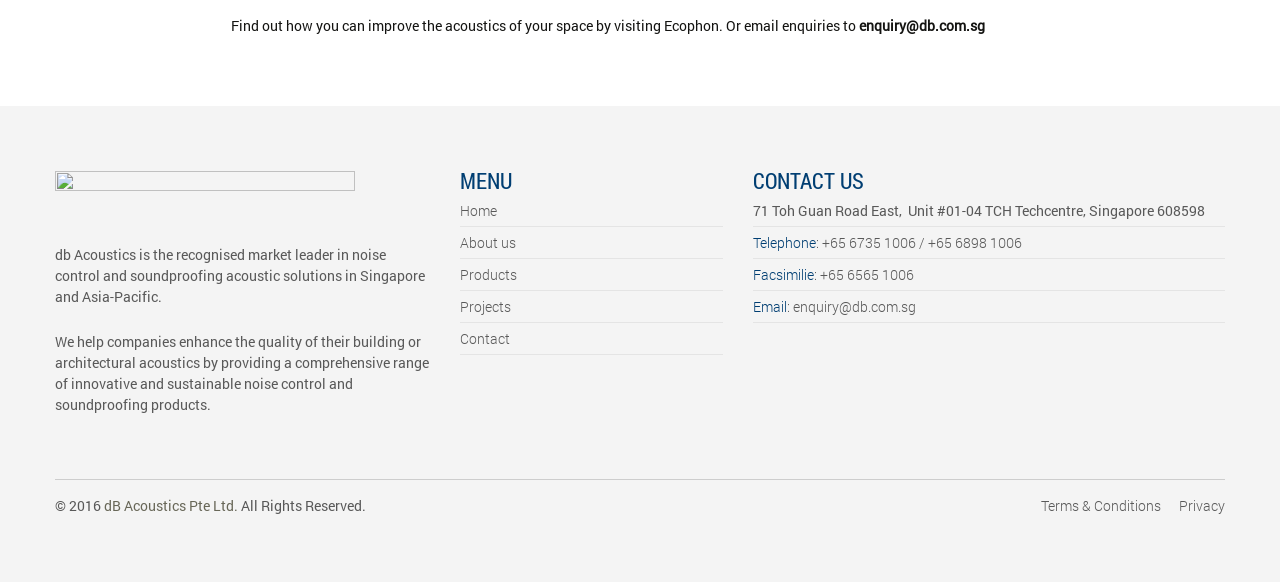Refer to the image and answer the question with as much detail as possible: What is the company's telephone number?

The company's telephone number can be found in the 'CONTACT US' section, where it says 'Telephone: +65 6735 1006 / +65 6898 1006'.